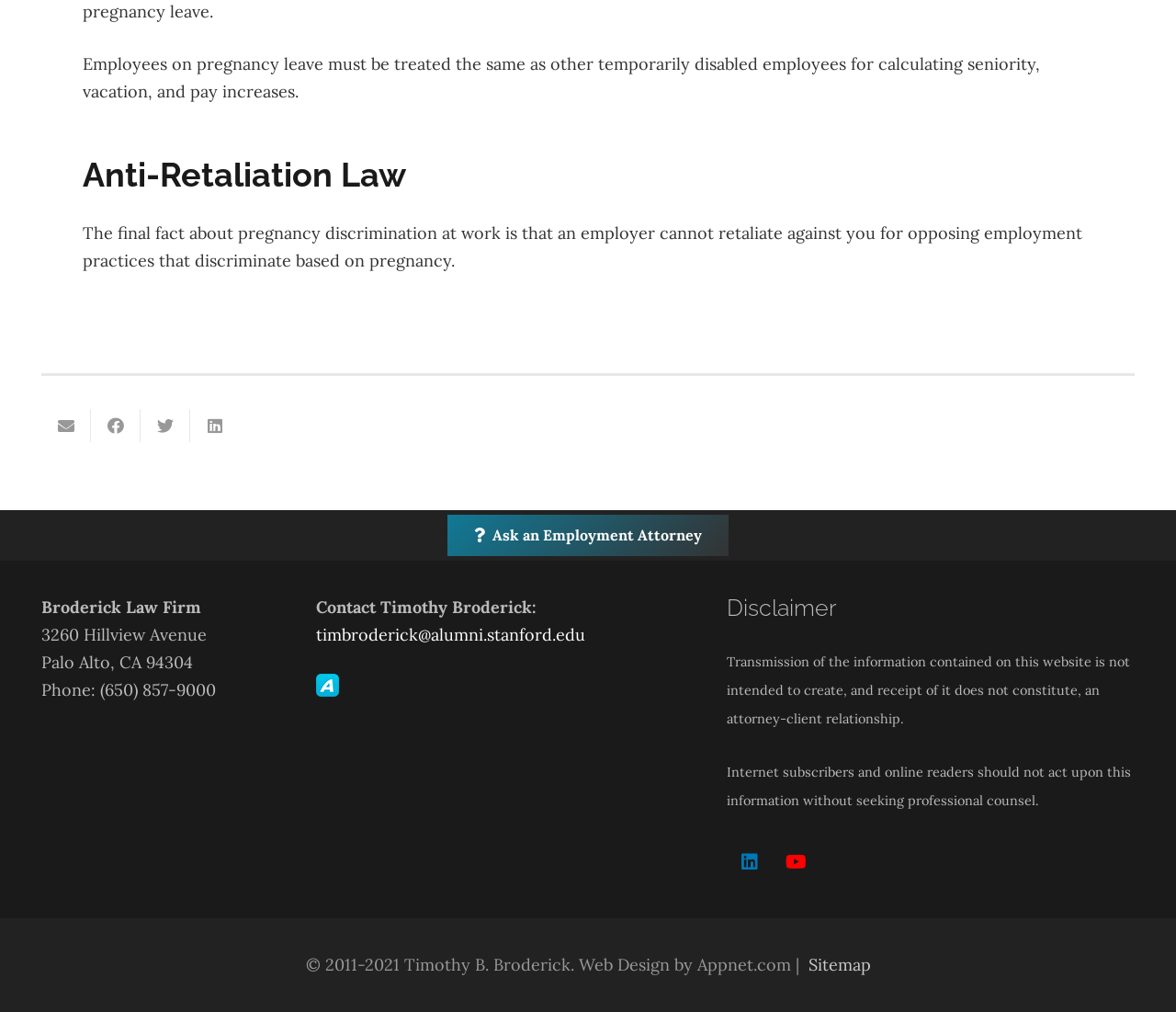Identify the bounding box coordinates for the element you need to click to achieve the following task: "Contact via email". Provide the bounding box coordinates as four float numbers between 0 and 1, in the form [left, top, right, bottom].

[0.268, 0.617, 0.497, 0.638]